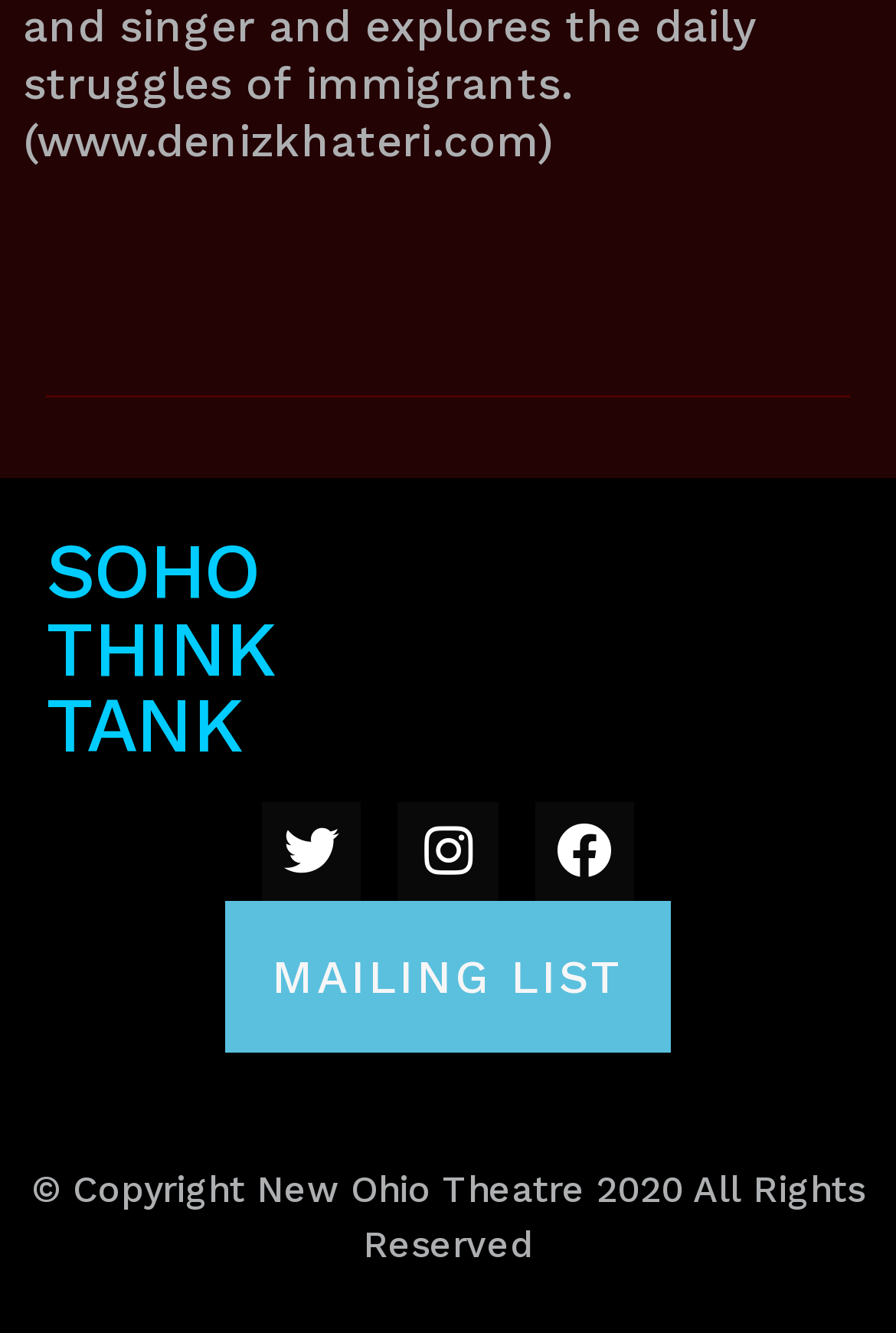Identify the bounding box coordinates for the UI element that matches this description: "Twitter".

[0.293, 0.601, 0.404, 0.676]